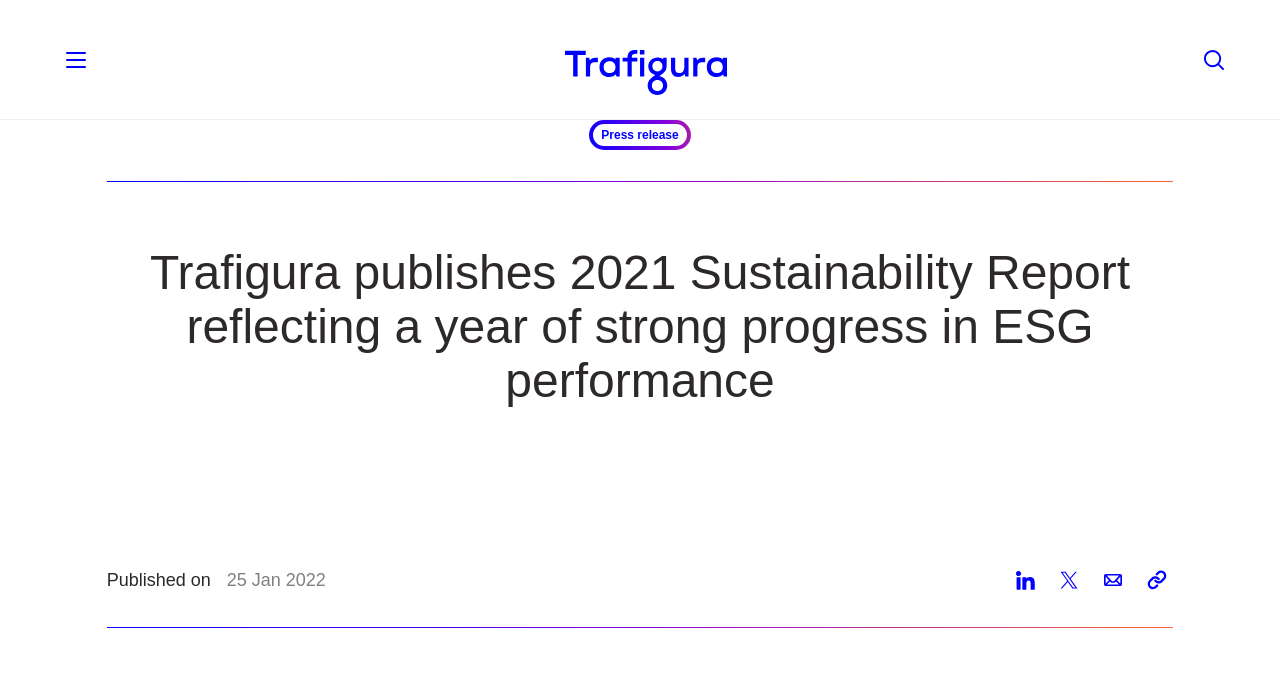Using the description "name="header-search" placeholder="Search"", predict the bounding box of the relevant HTML element.

[0.939, 0.051, 0.961, 0.12]